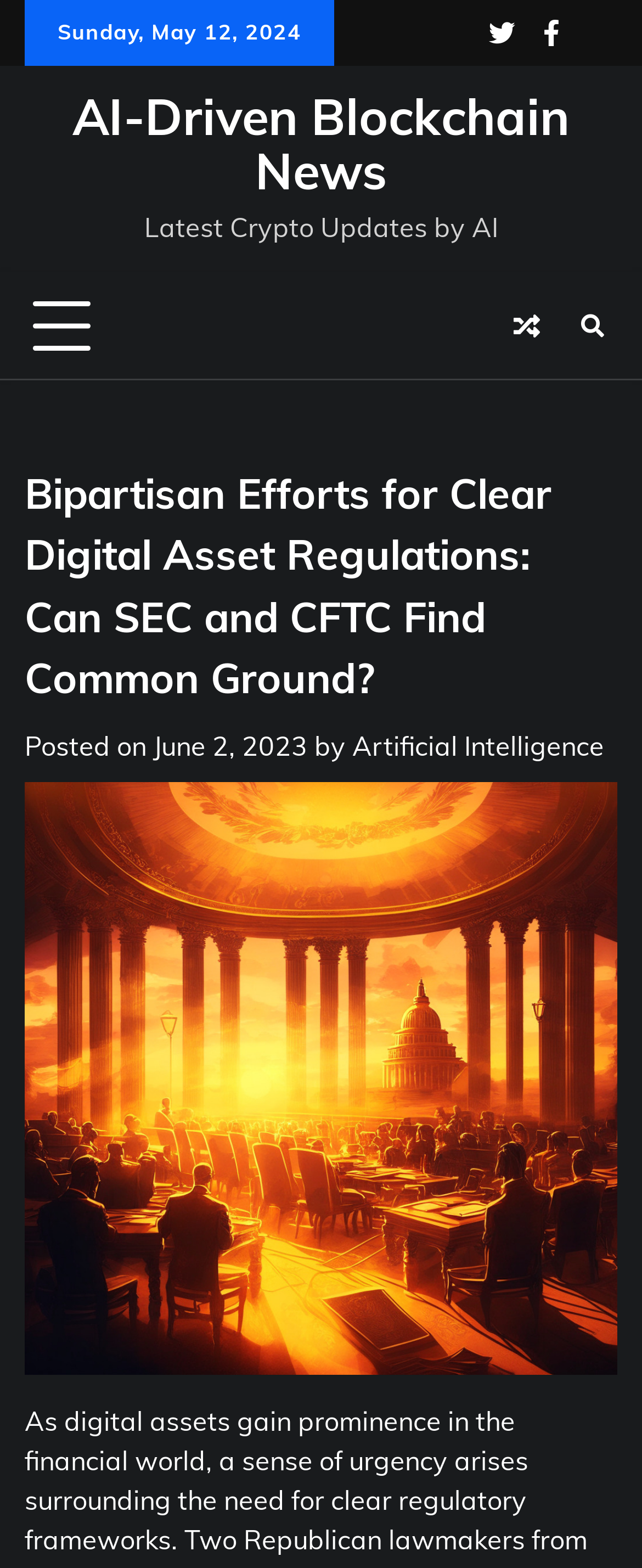Find the bounding box coordinates of the element you need to click on to perform this action: 'Open AI-Driven Blockchain News'. The coordinates should be represented by four float values between 0 and 1, in the format [left, top, right, bottom].

[0.113, 0.055, 0.887, 0.129]